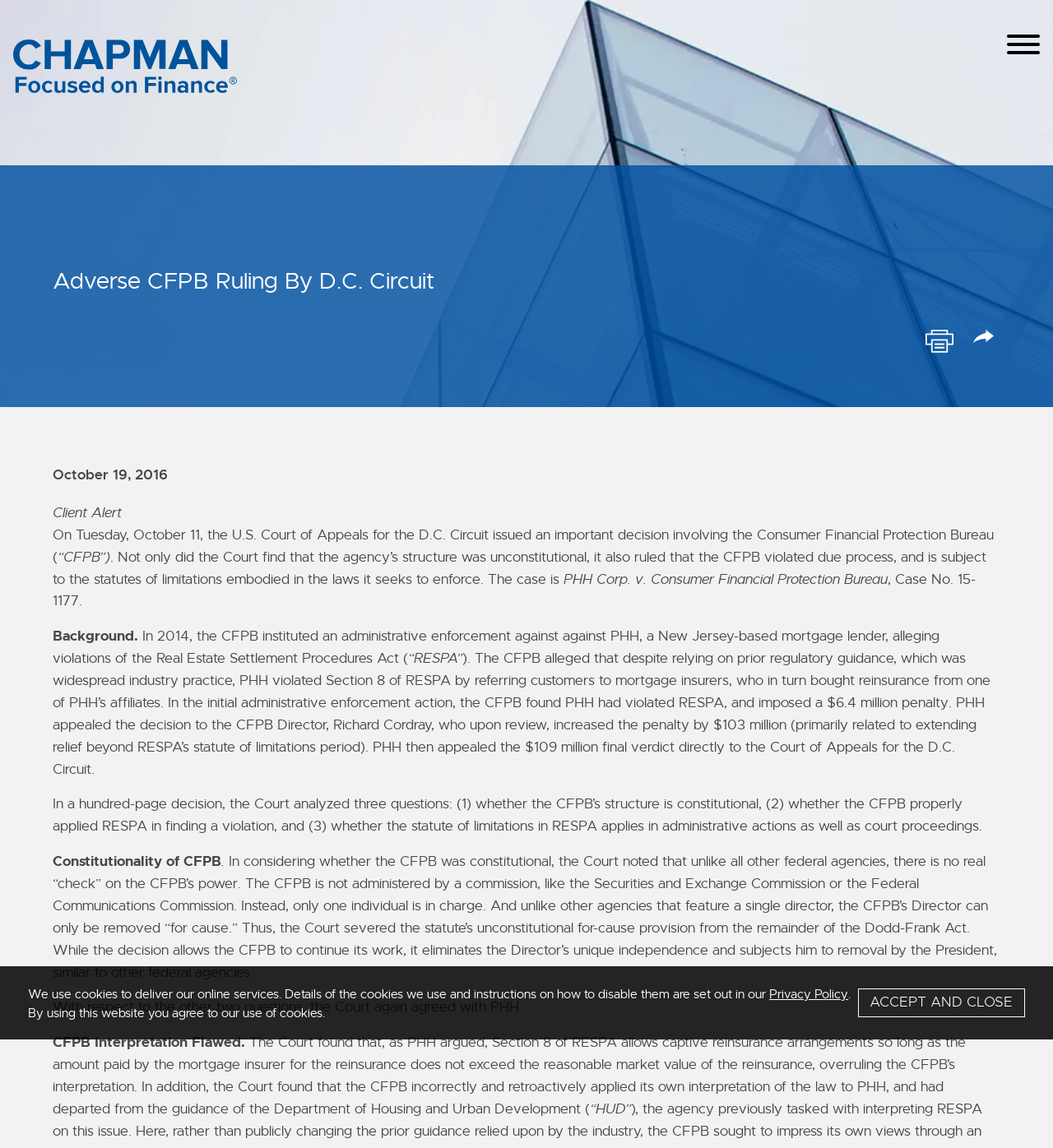Please specify the coordinates of the bounding box for the element that should be clicked to carry out this instruction: "Click the 'Print PDF' link". The coordinates must be four float numbers between 0 and 1, formatted as [left, top, right, bottom].

[0.879, 0.287, 0.906, 0.307]